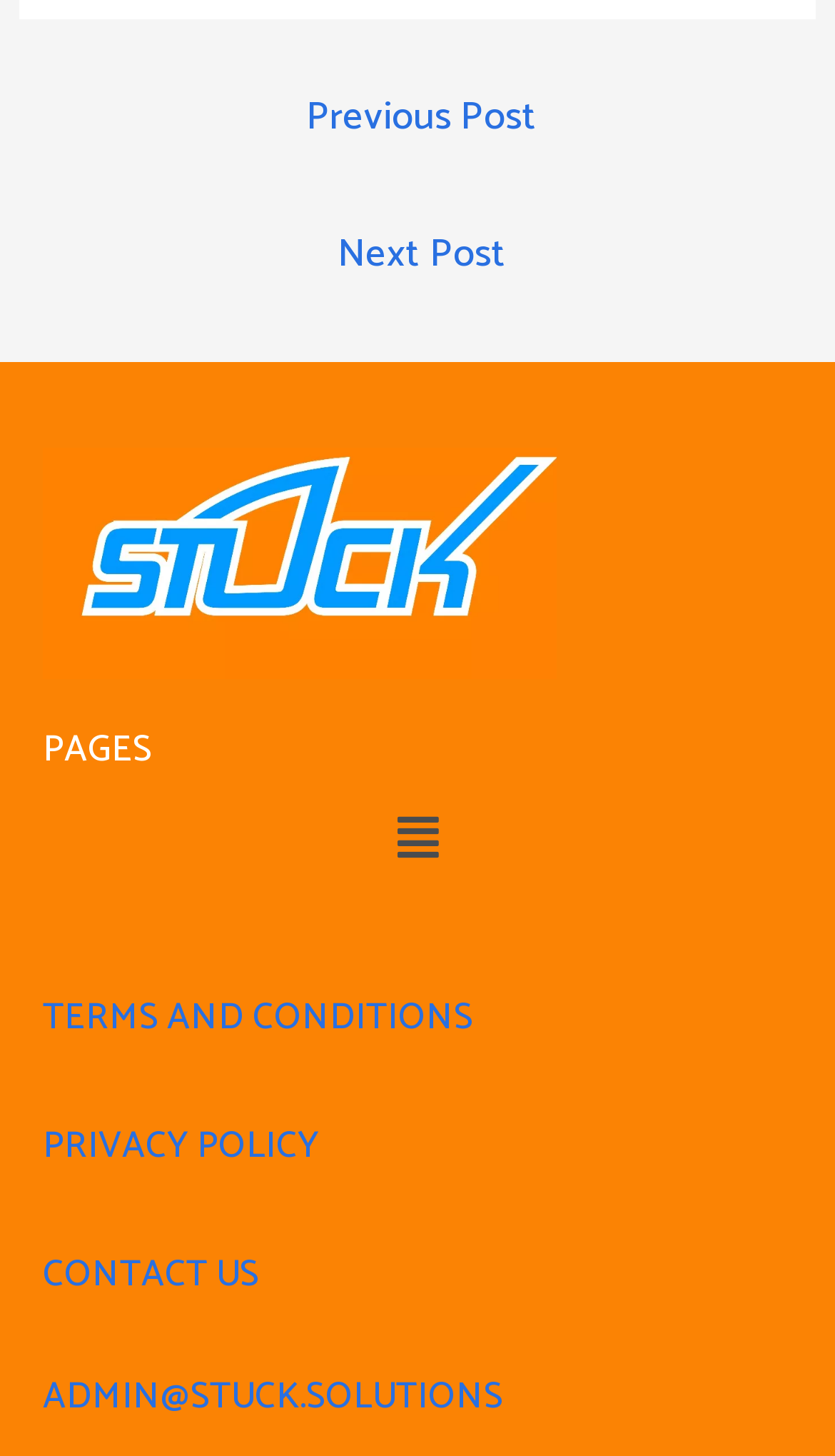Using a single word or phrase, answer the following question: 
What are the three links at the bottom of the page?

TERMS AND CONDITIONS, PRIVACY POLICY, CONTACT US